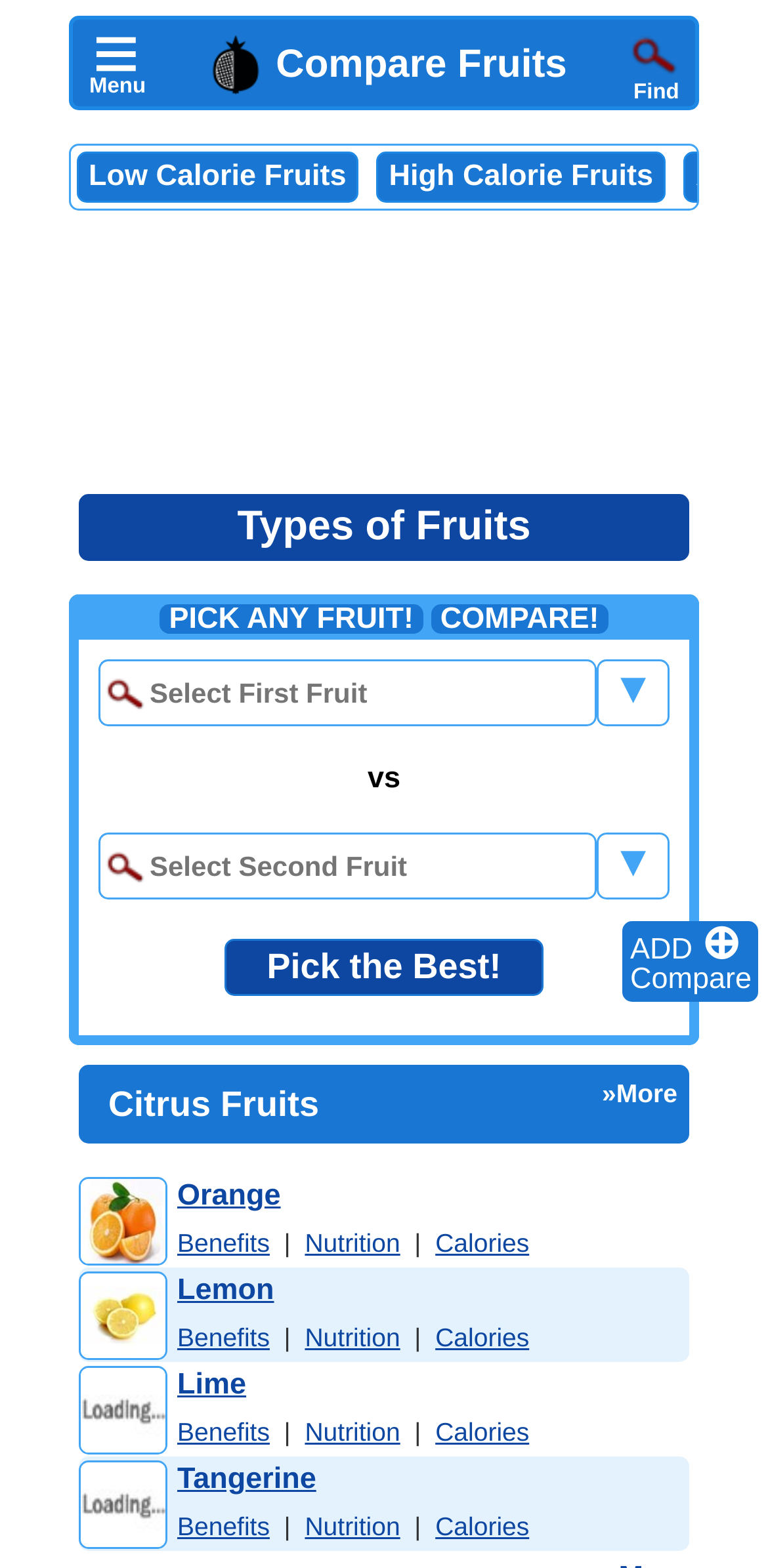Locate the bounding box coordinates of the element's region that should be clicked to carry out the following instruction: "Select the first fruit". The coordinates need to be four float numbers between 0 and 1, i.e., [left, top, right, bottom].

[0.128, 0.421, 0.732, 0.463]